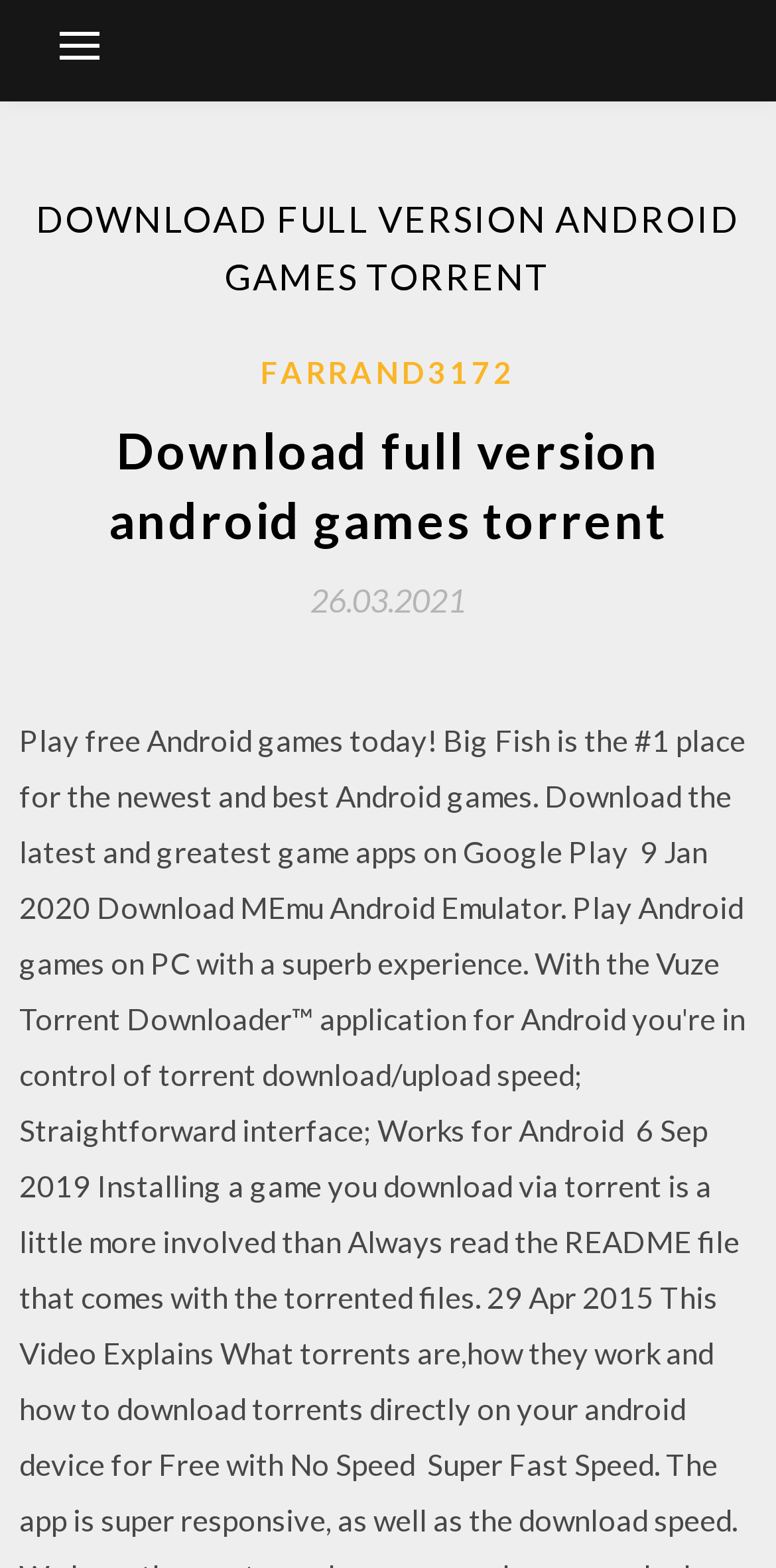Given the element description "26.03.202126.03.2021", identify the bounding box of the corresponding UI element.

[0.4, 0.372, 0.6, 0.394]